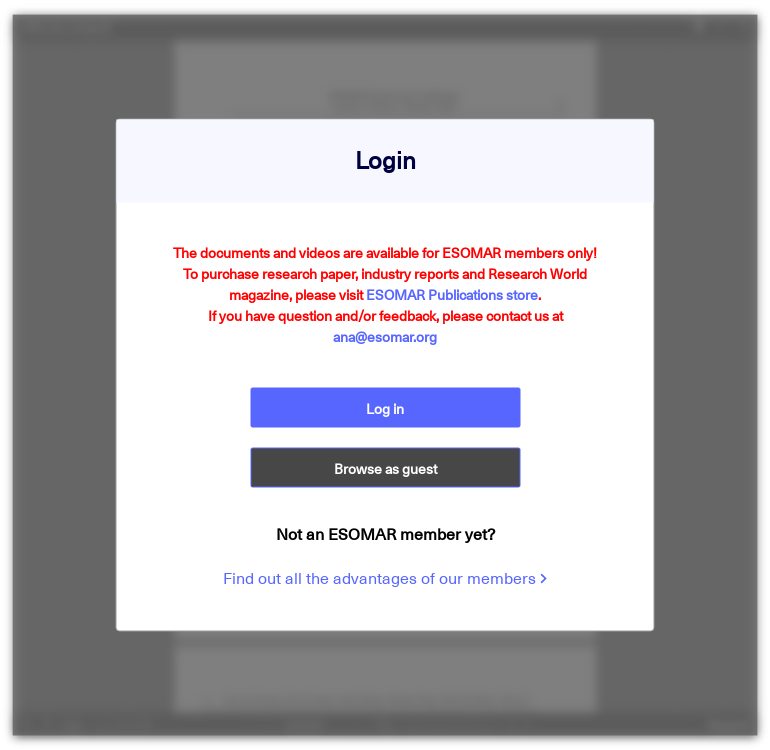How many buttons are available for users?
Provide a well-explained and detailed answer to the question.

The interface features two buttons, 'Log in' and 'Browse as guest', allowing users to either access member content or view limited information as a guest.